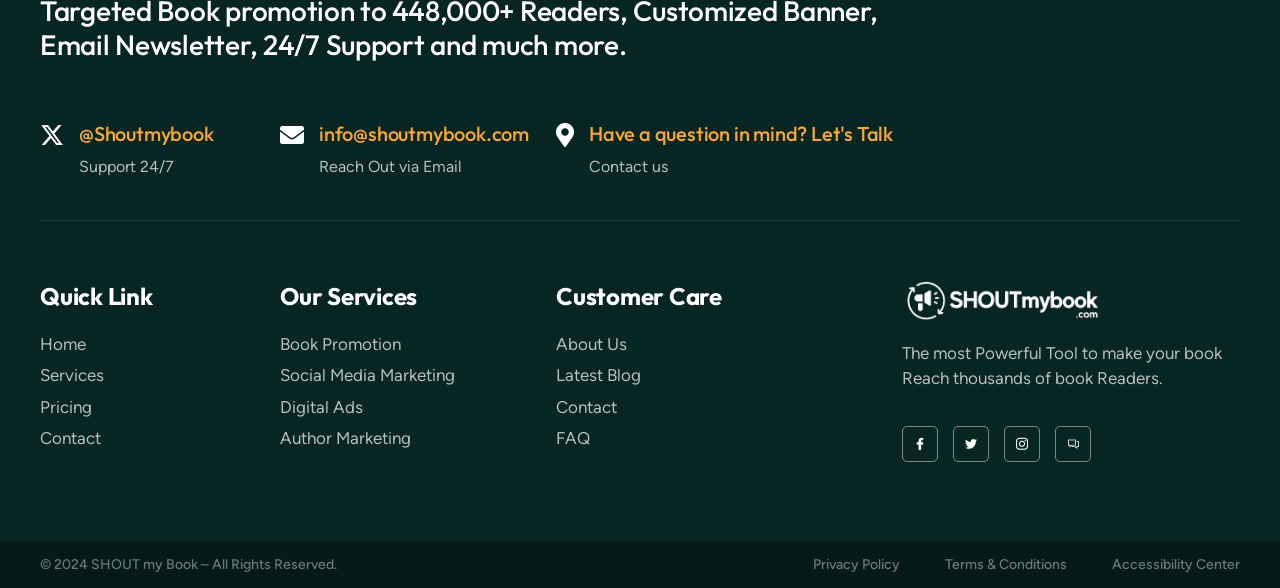Find and provide the bounding box coordinates for the UI element described here: "Social Media Marketing". The coordinates should be given as four float numbers between 0 and 1: [left, top, right, bottom].

[0.219, 0.618, 0.434, 0.661]